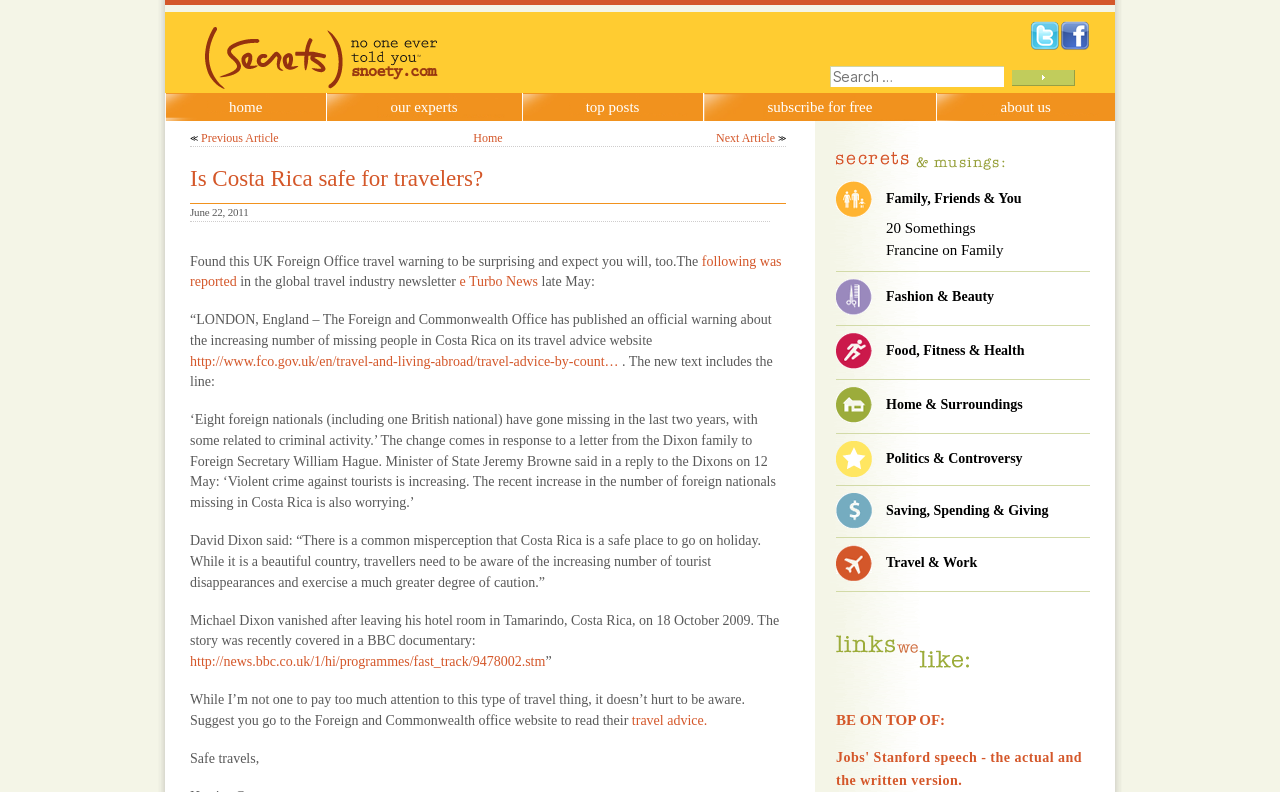How many links are there in the 'navigation' section? Analyze the screenshot and reply with just one word or a short phrase.

5